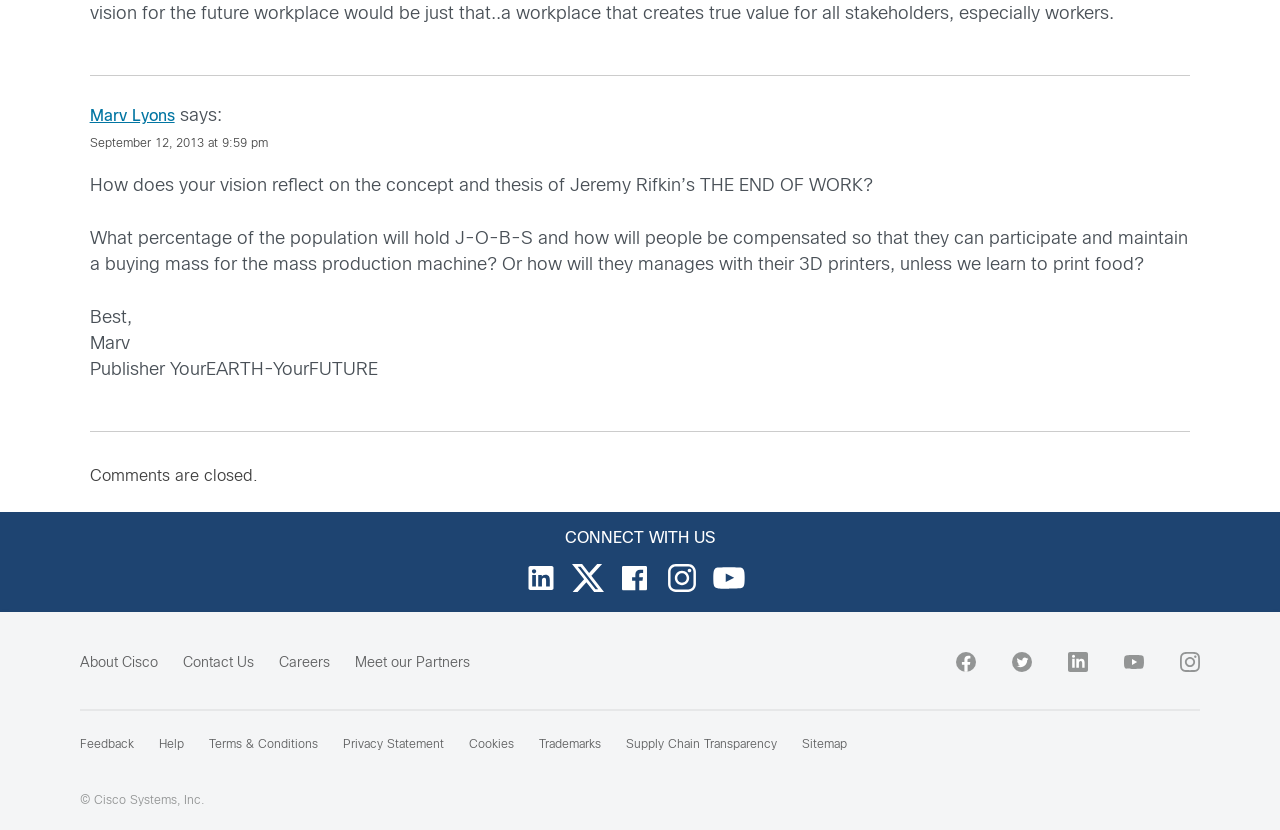Please find the bounding box coordinates (top-left x, top-left y, bottom-right x, bottom-right y) in the screenshot for the UI element described as follows: alt="Go to Cisco's Facebook"

[0.484, 0.699, 0.509, 0.72]